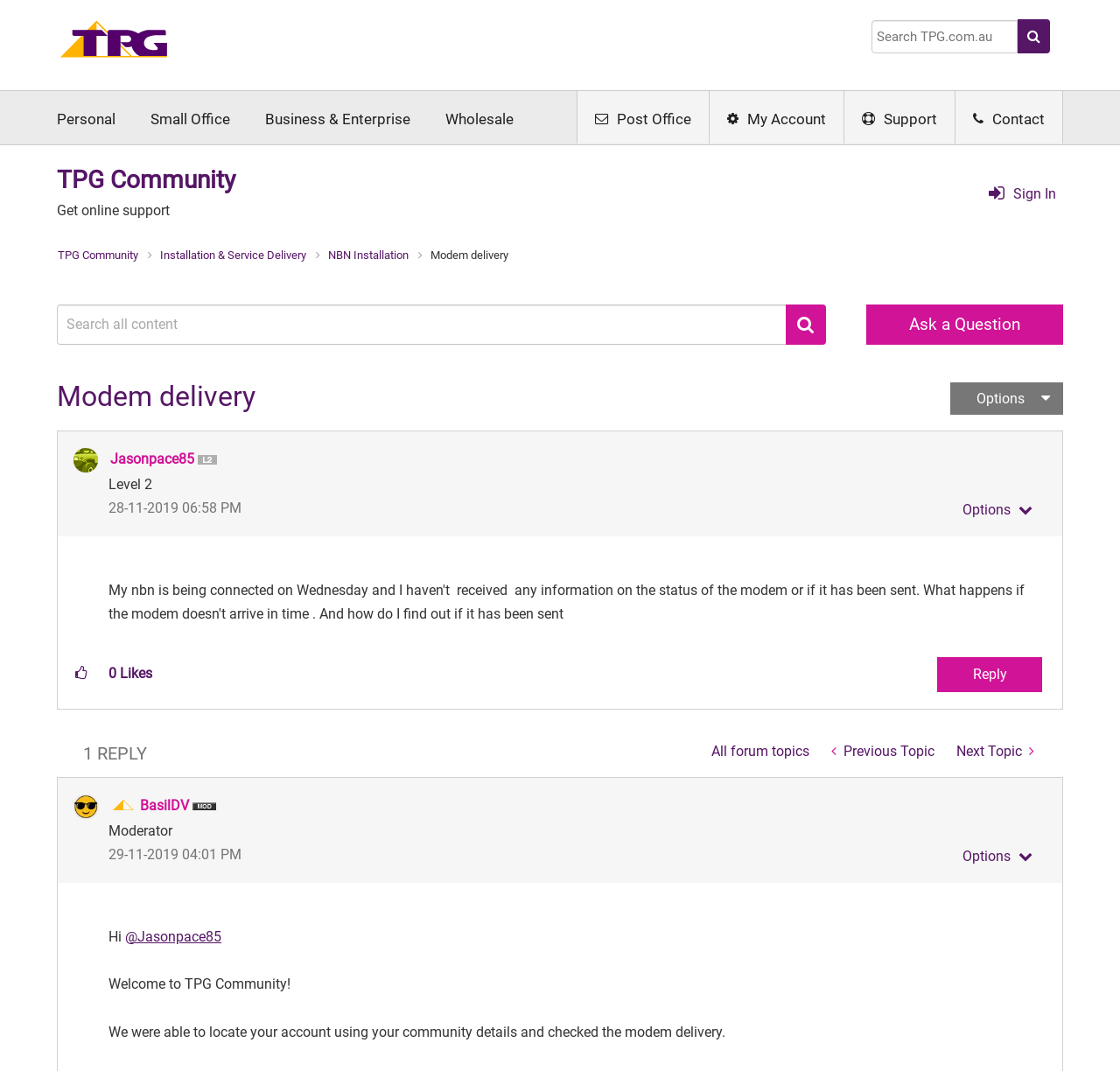For the element described, predict the bounding box coordinates as (top-left x, top-left y, bottom-right x, bottom-right y). All values should be between 0 and 1. Element description: My Account

[0.633, 0.085, 0.753, 0.134]